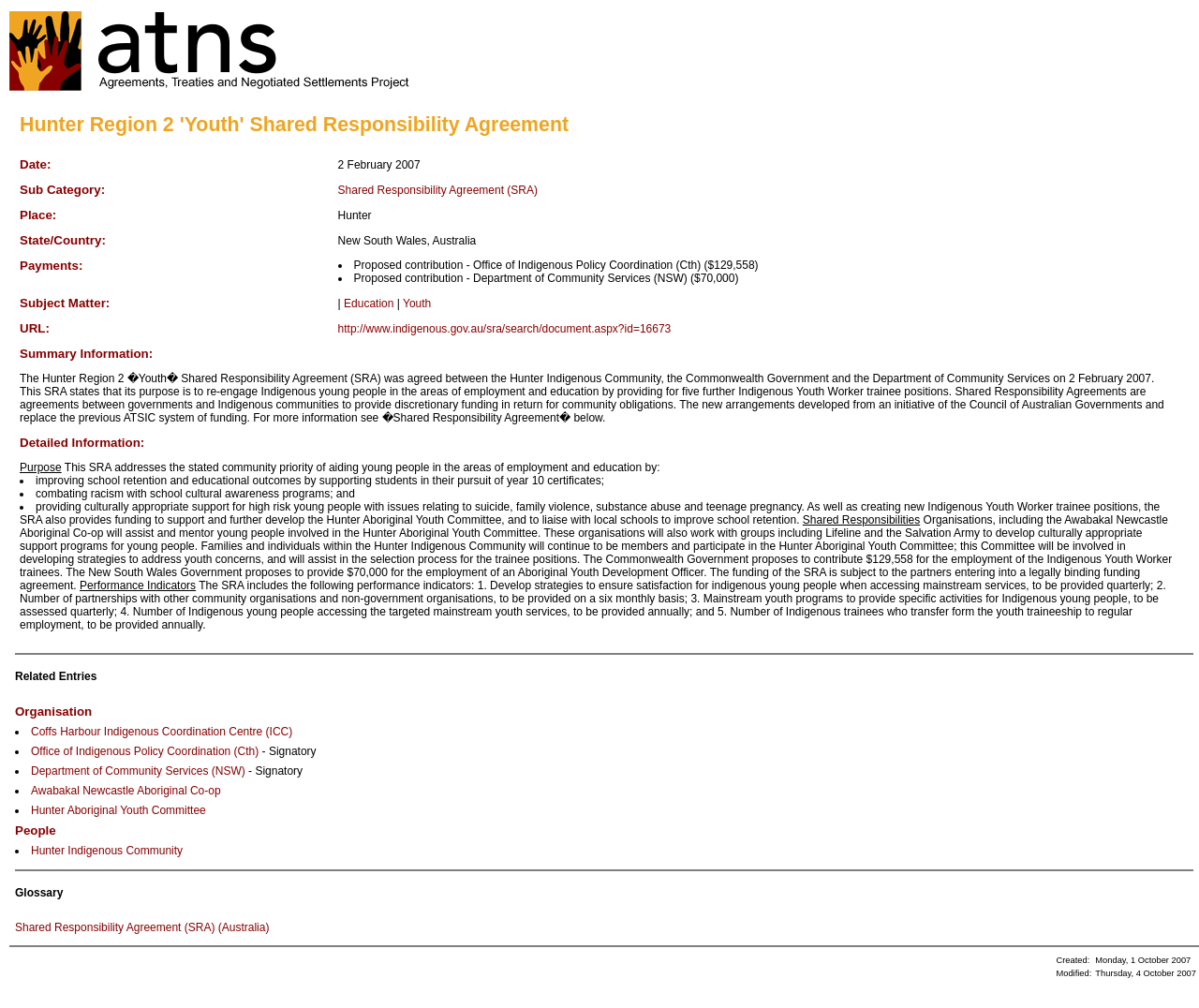Identify the bounding box coordinates for the UI element mentioned here: "http://www.indigenous.gov.au/sra/search/document.aspx?id=16673". Provide the coordinates as four float values between 0 and 1, i.e., [left, top, right, bottom].

[0.282, 0.319, 0.56, 0.332]